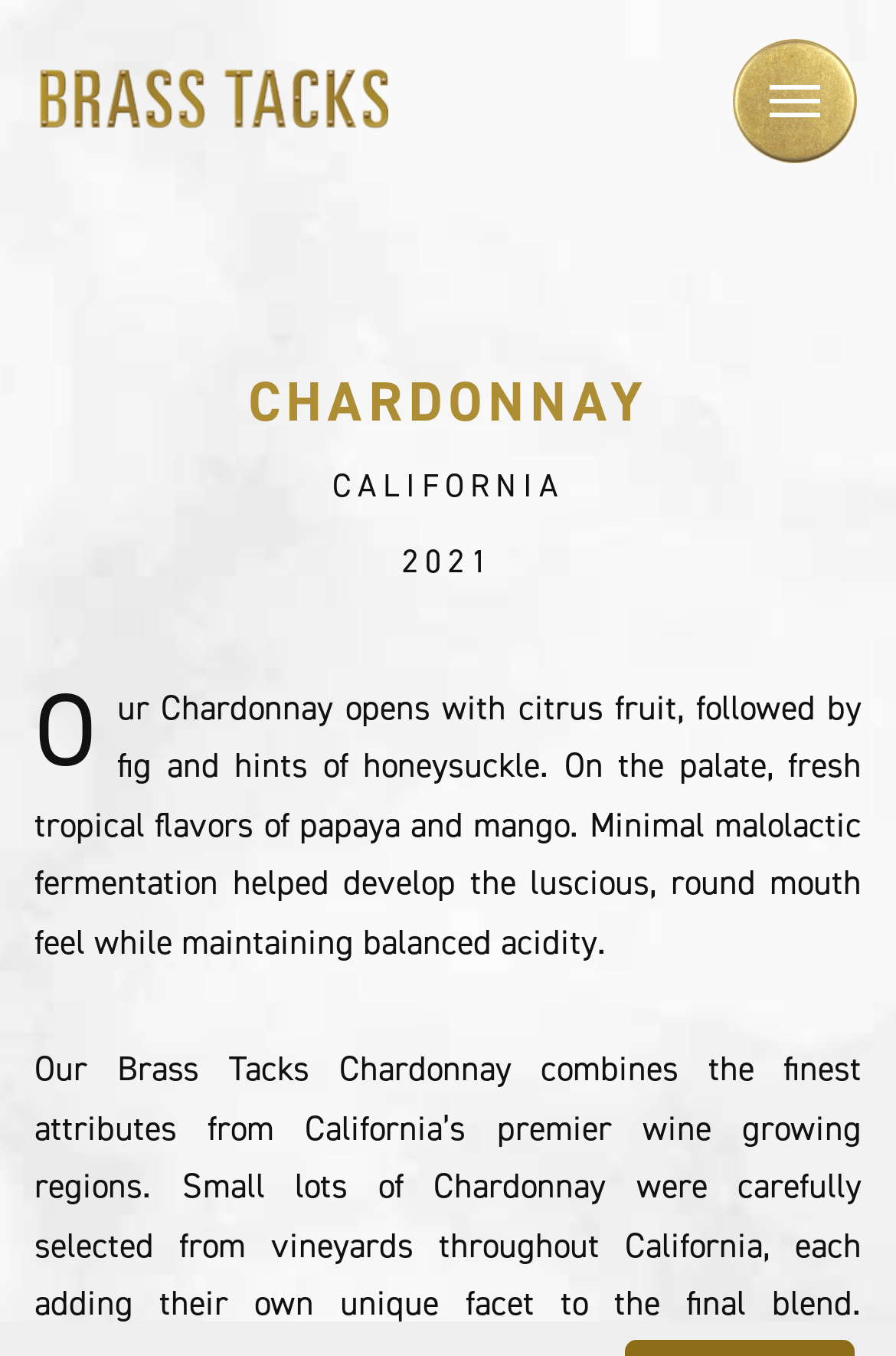What flavors are mentioned in the wine's description?
Look at the image and answer with only one word or phrase.

Citrus, fig, honeysuckle, papaya, mango